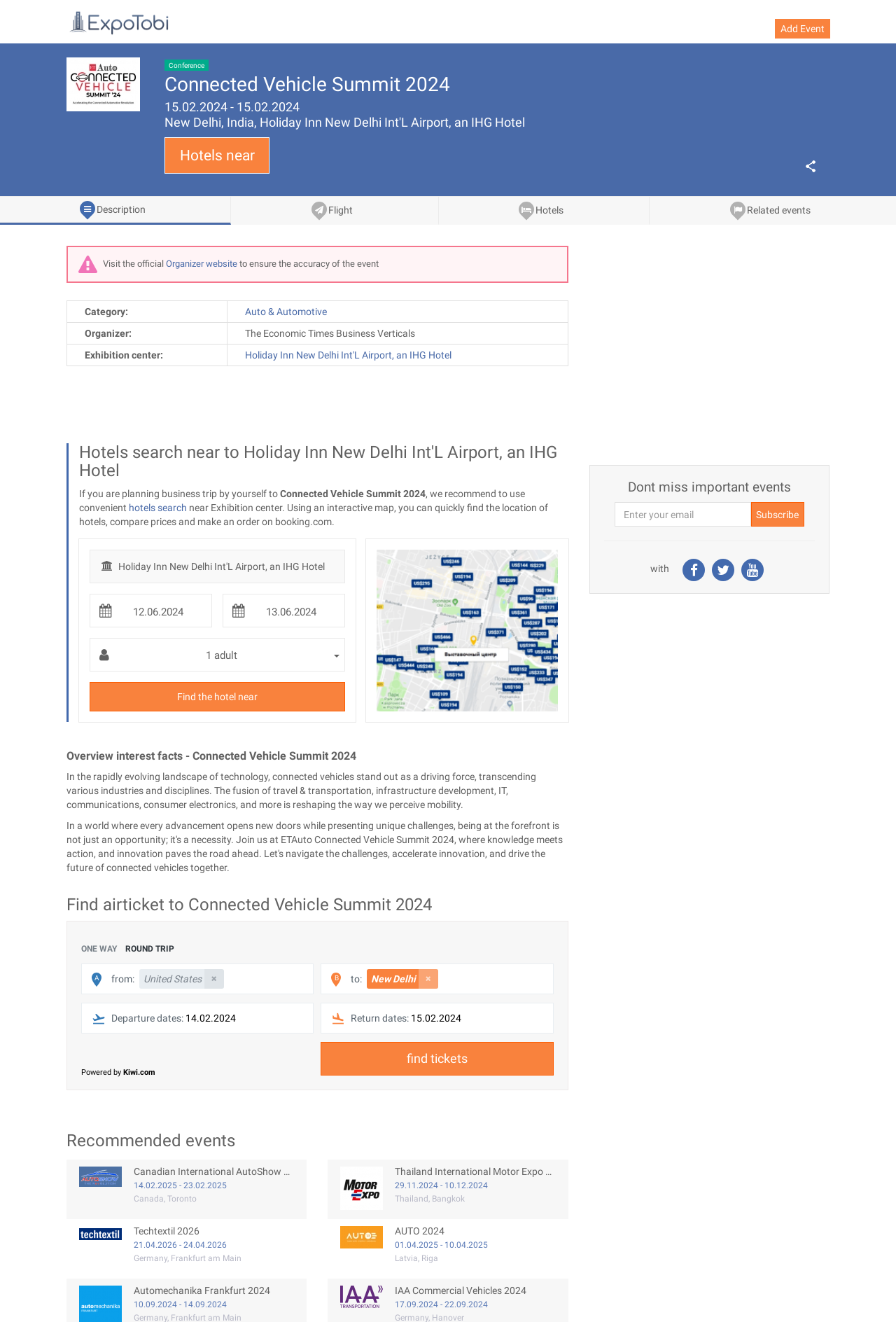Look at the image and give a detailed response to the following question: How many recommended events are listed?

I found the number of recommended events by looking at the links with the content 'Canadian International AutoShow 2025', 'Techtextil 2026', 'Thailand International Motor Expo 2024', and 'AUTO 2024', which are all listed as recommended events.